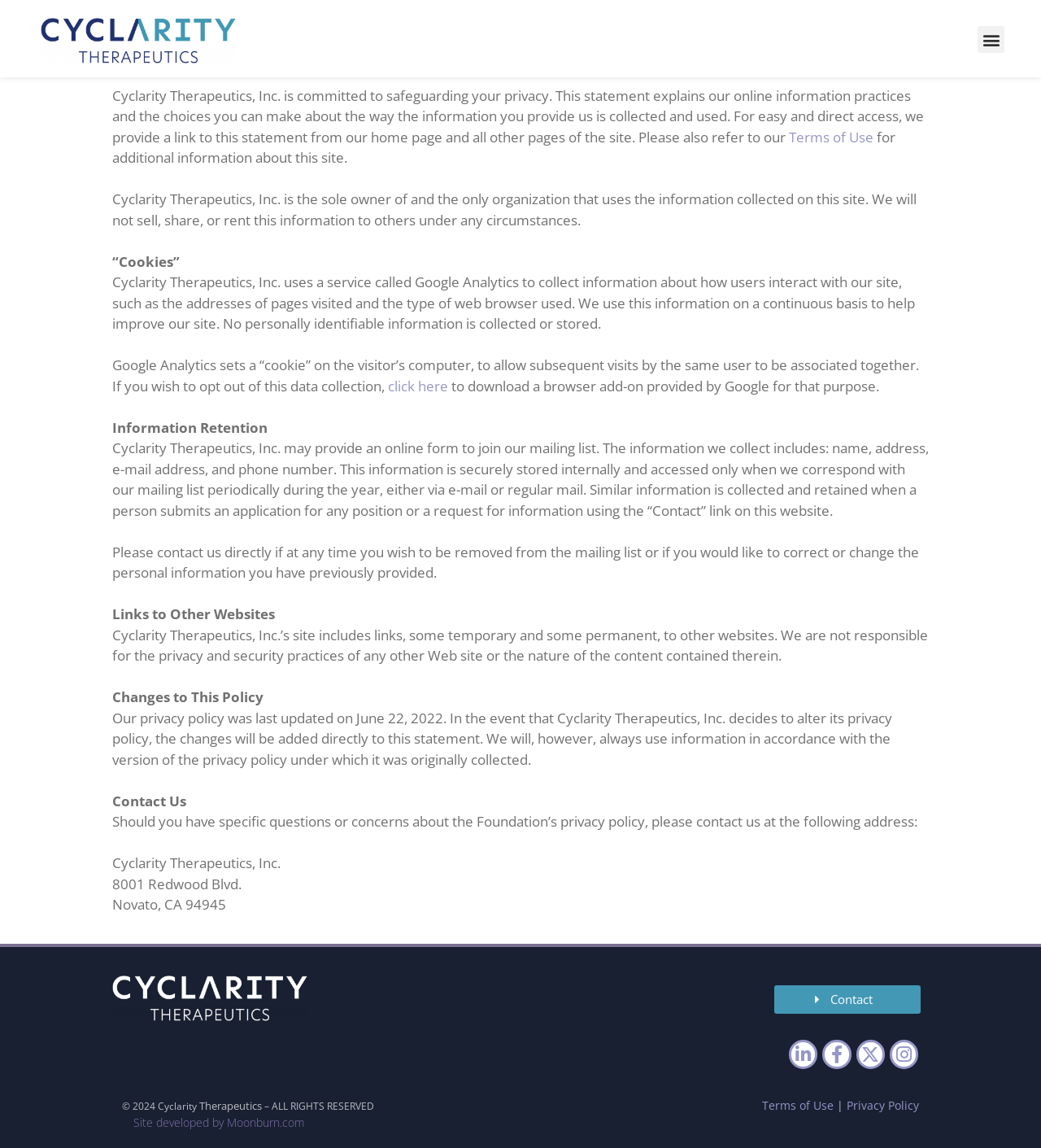What is the name of the organization that owns the information collected on this site?
Respond to the question with a well-detailed and thorough answer.

This answer can be found in the paragraph that starts with 'Cyclarity Therapeutics, Inc. is the sole owner of and the only organization that uses the information collected on this site.'